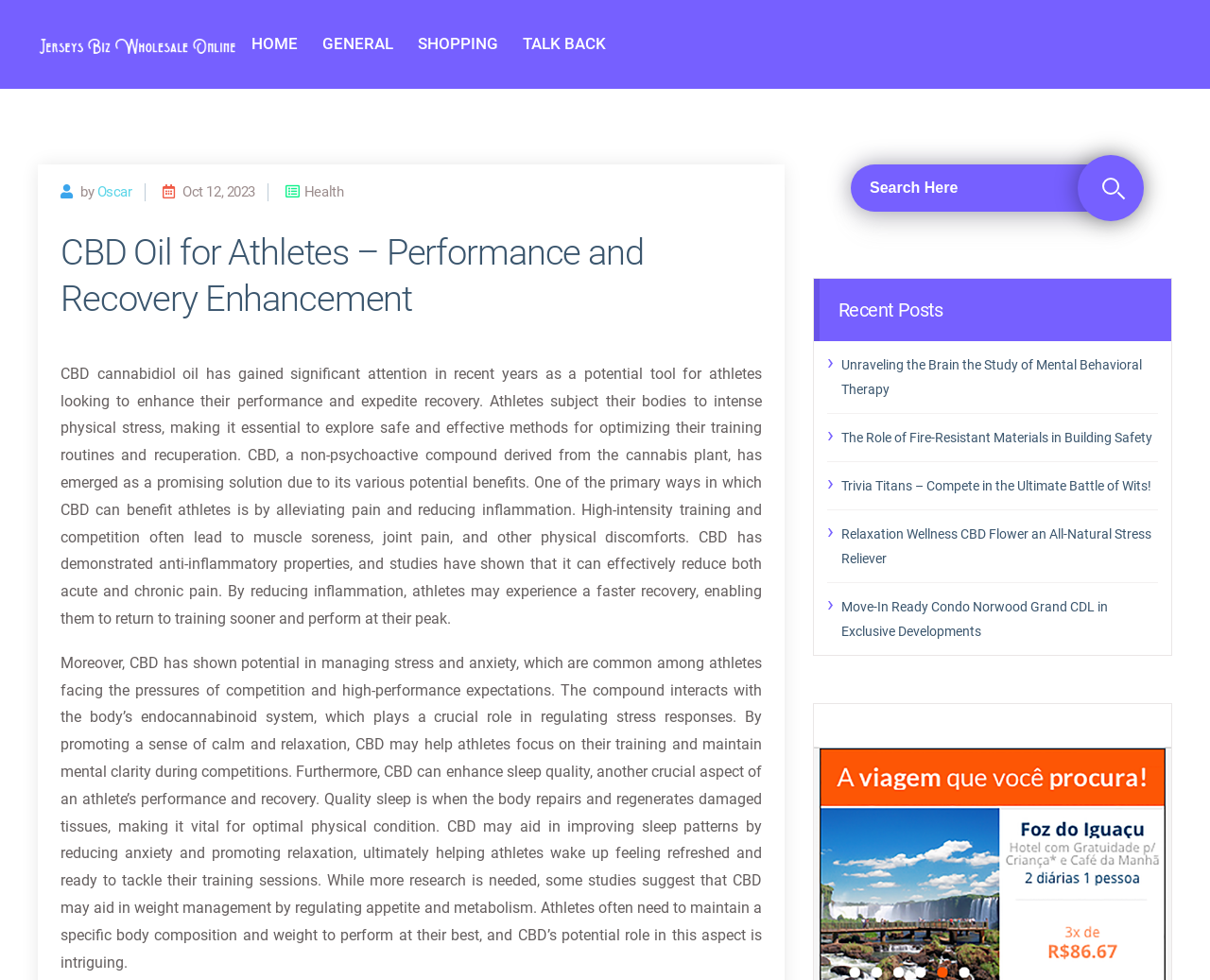Provide the bounding box coordinates in the format (top-left x, top-left y, bottom-right x, bottom-right y). All values are floating point numbers between 0 and 1. Determine the bounding box coordinate of the UI element described as: parent_node: HOME

[0.031, 0.026, 0.195, 0.064]